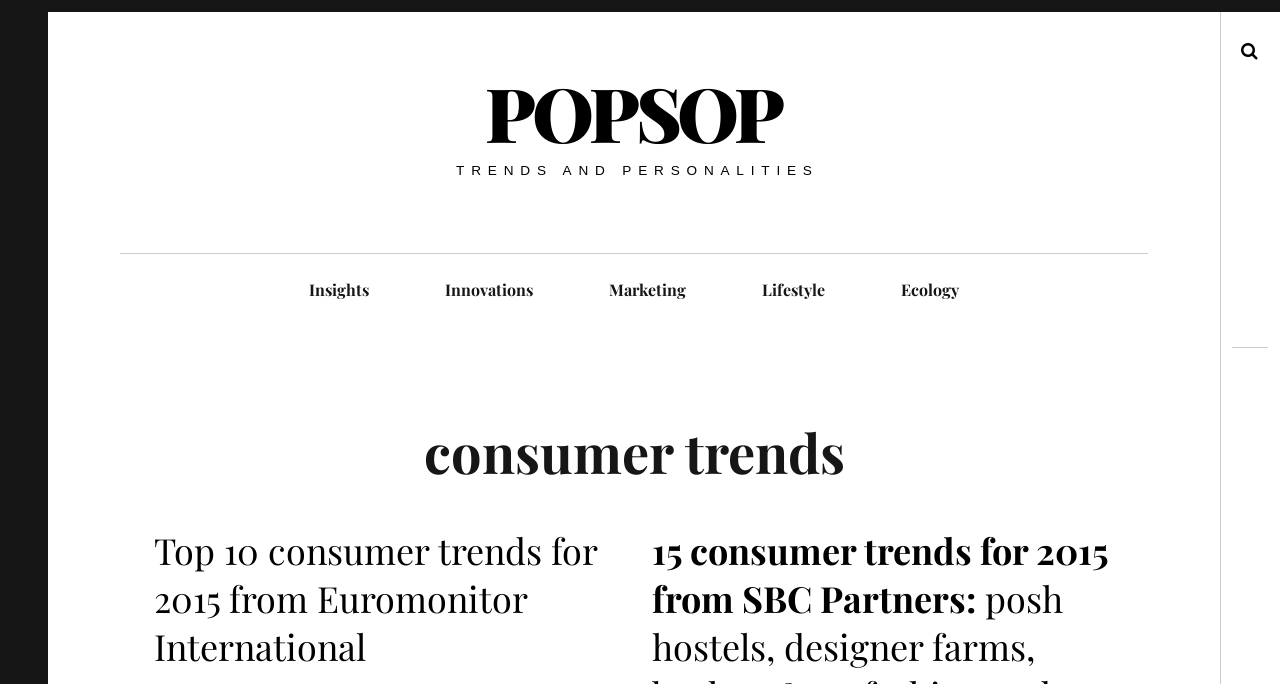Please identify the bounding box coordinates of the element I should click to complete this instruction: 'read about Top 10 consumer trends for 2015 from Euromonitor International'. The coordinates should be given as four float numbers between 0 and 1, like this: [left, top, right, bottom].

[0.12, 0.758, 0.481, 0.968]